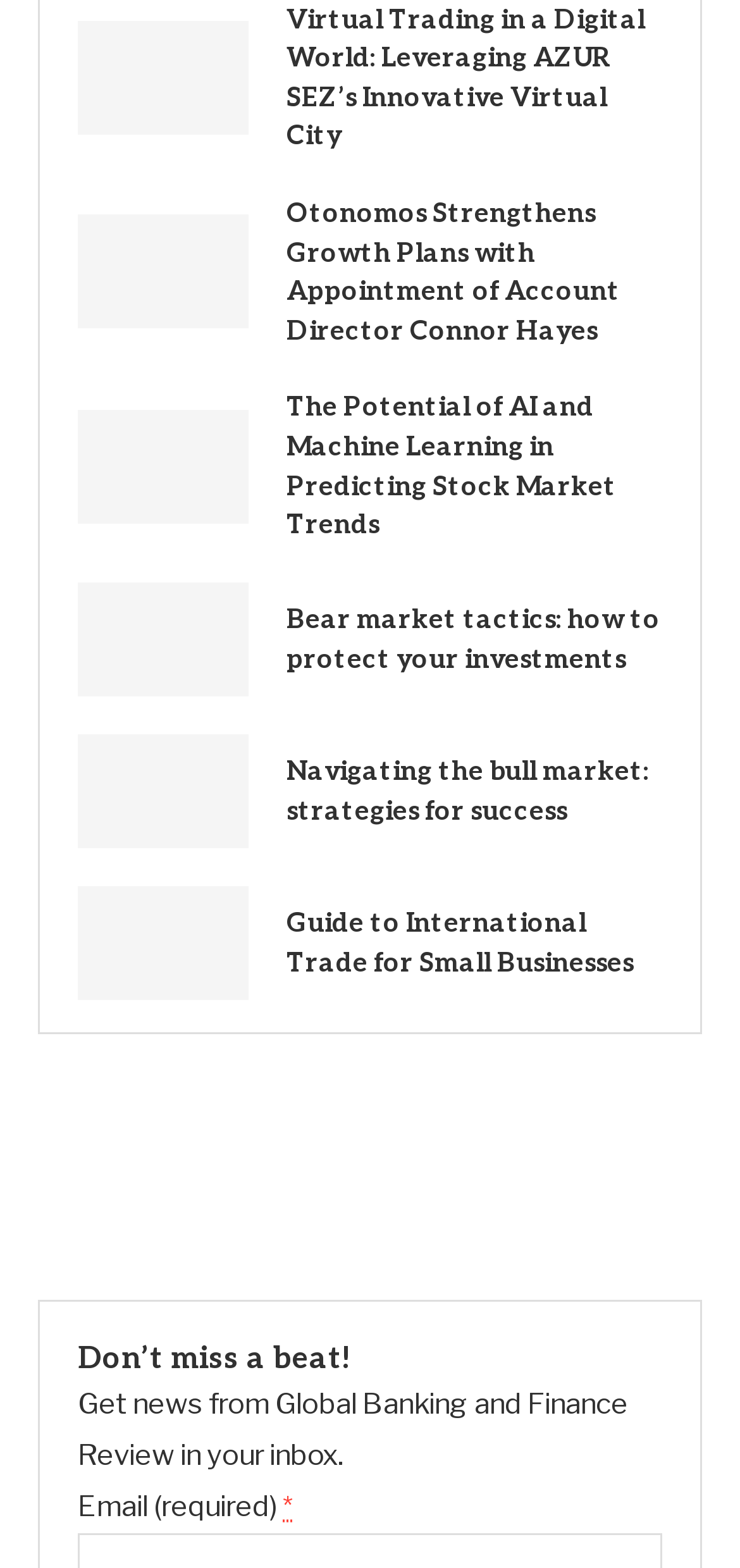What is the main topic of the webpage?
Please use the image to deliver a detailed and complete answer.

The webpage appears to be a news or blog website focused on finance and trade, as evidenced by the various article titles and links related to these topics, such as 'Virtual Trading in a Digital World', 'The Potential of AI and Machine Learning in Predicting Stock Market Trends', and 'Guide to International Trade for Small Businesses'.